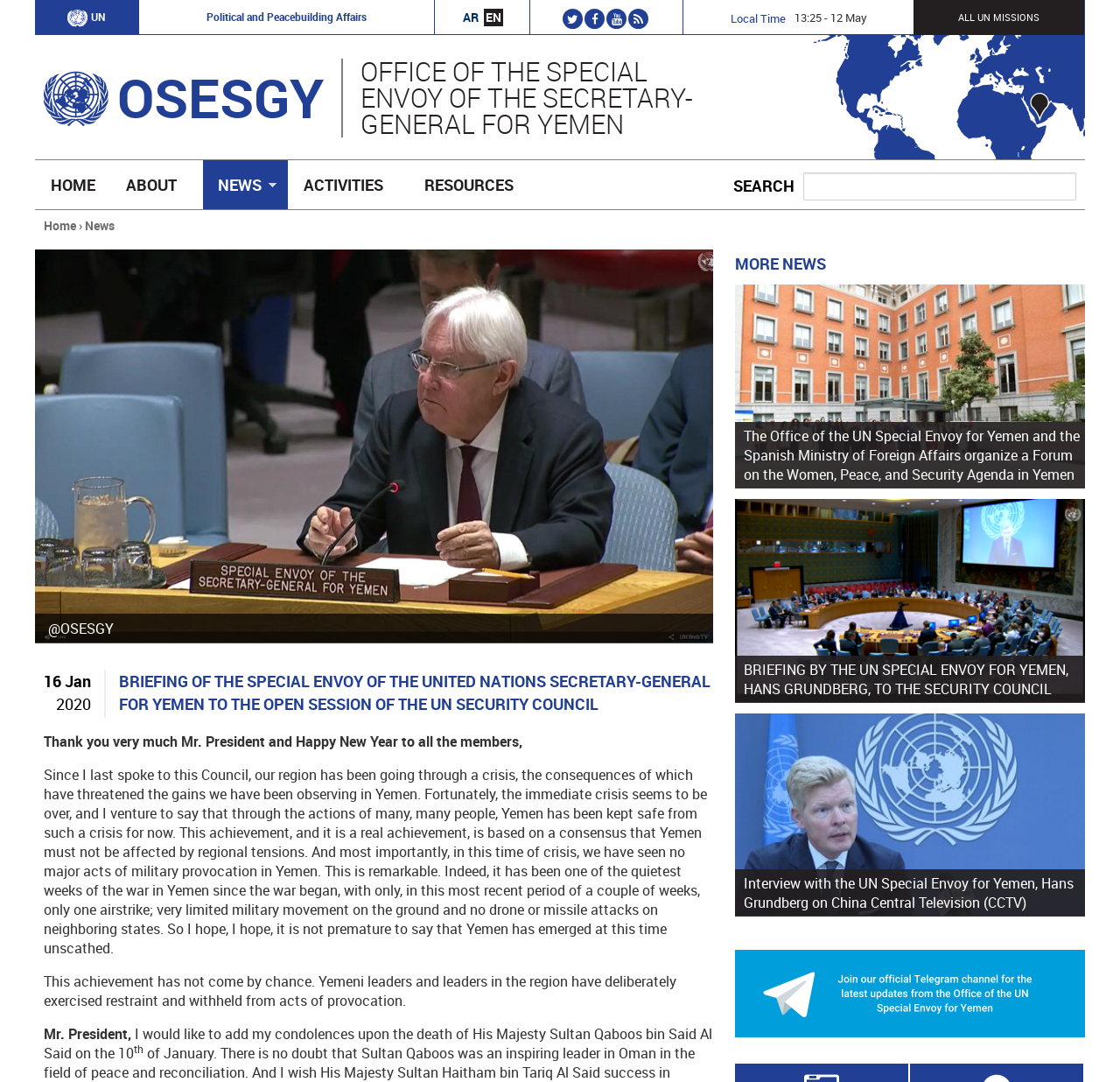Calculate the bounding box coordinates of the UI element given the description: "Jump to navigation".

[0.0, 0.0, 1.0, 0.005]